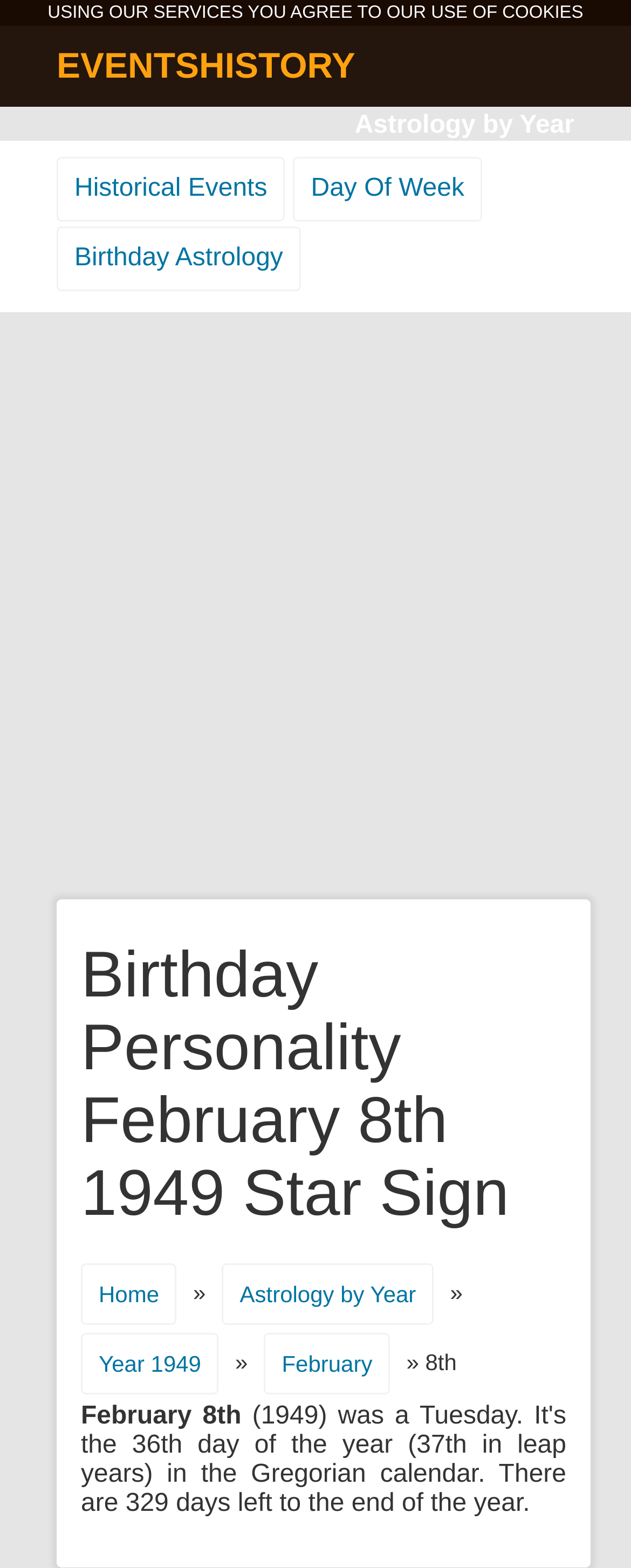Locate the bounding box coordinates of the clickable area needed to fulfill the instruction: "Explore events history".

[0.09, 0.017, 0.563, 0.056]